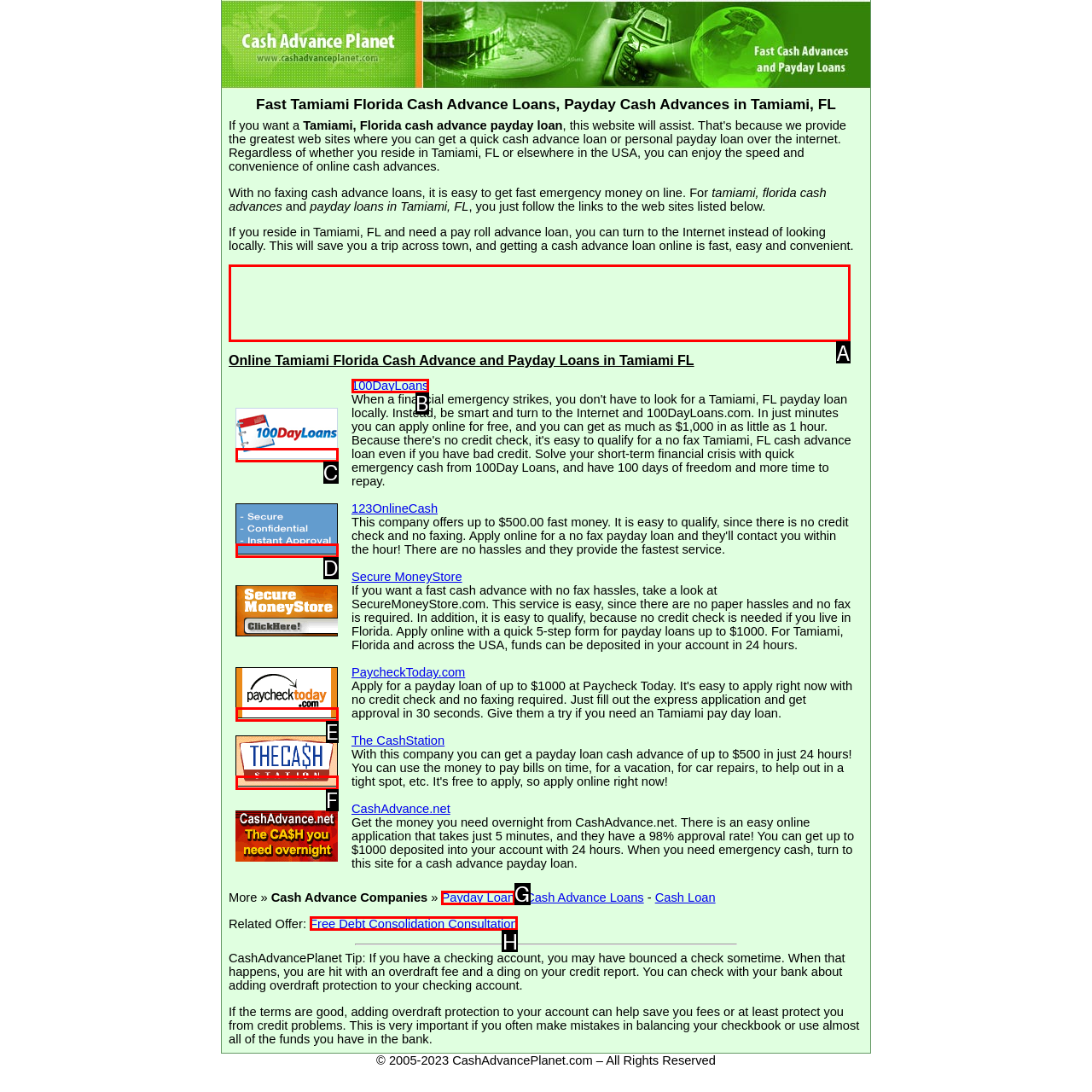Identify the letter of the UI element that corresponds to: alt="Cash Advance Payday Loans"
Respond with the letter of the option directly.

D